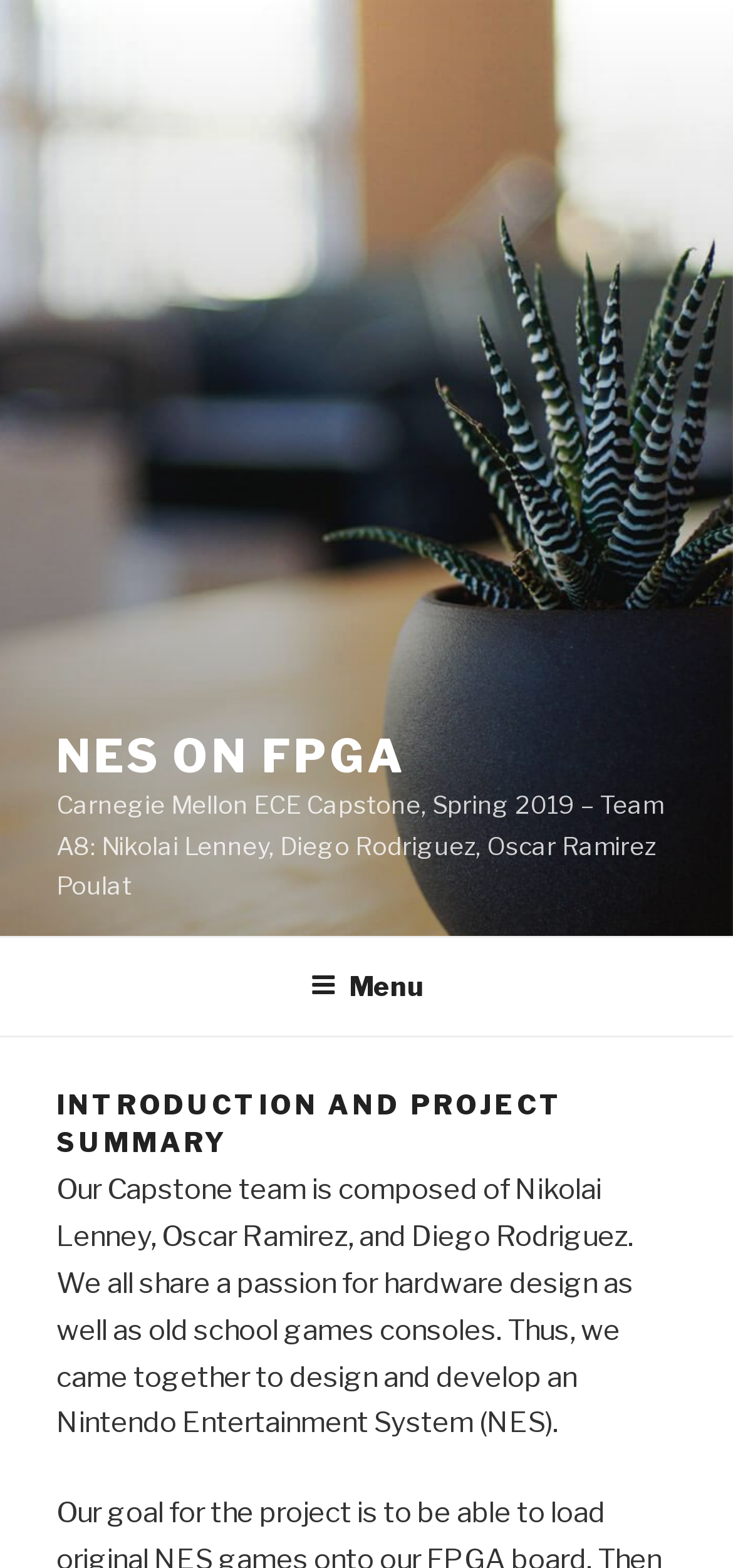Give the bounding box coordinates for the element described by: "NES on FPGA".

[0.077, 0.465, 0.554, 0.5]